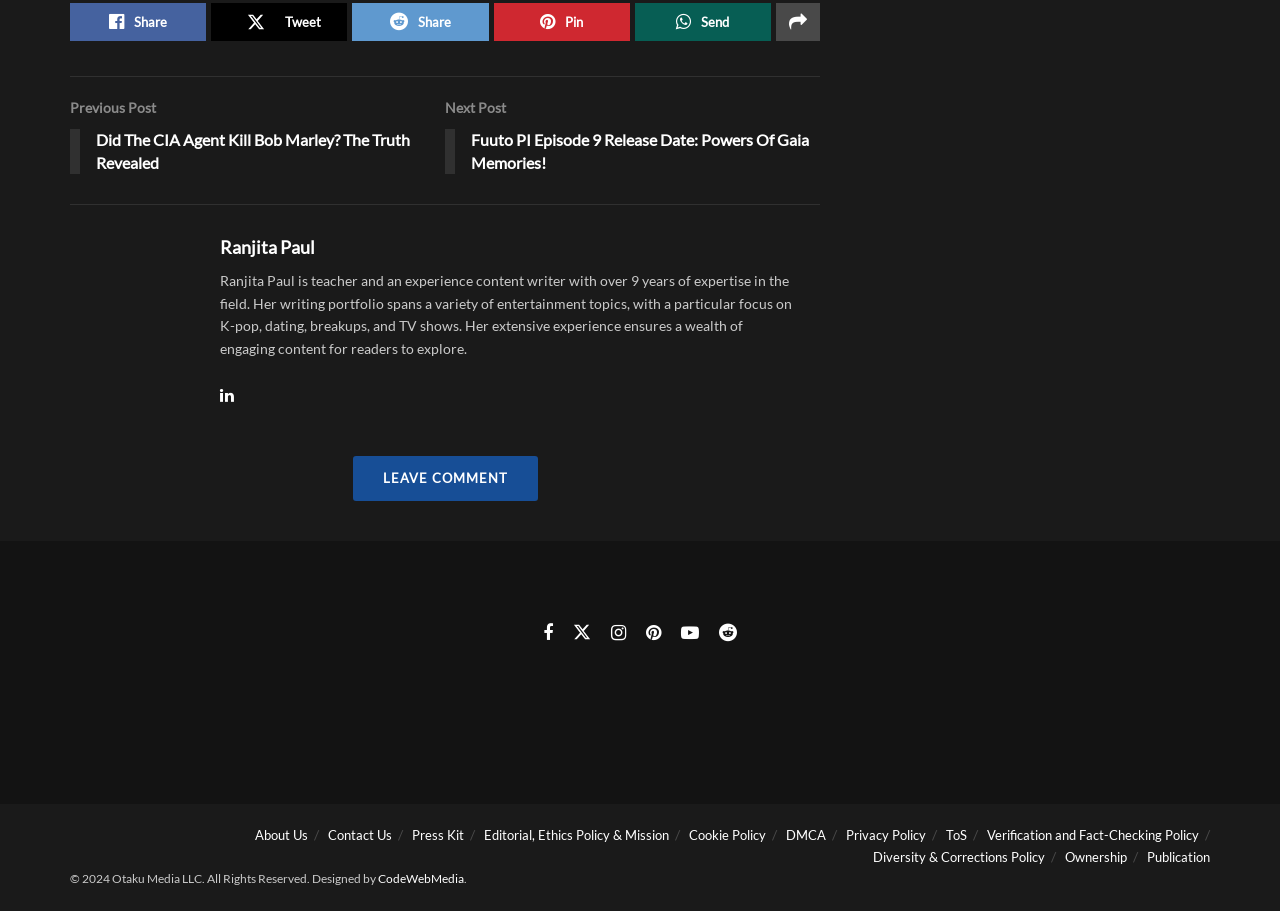Please identify the bounding box coordinates of the element I need to click to follow this instruction: "Share on social media".

[0.055, 0.003, 0.161, 0.045]